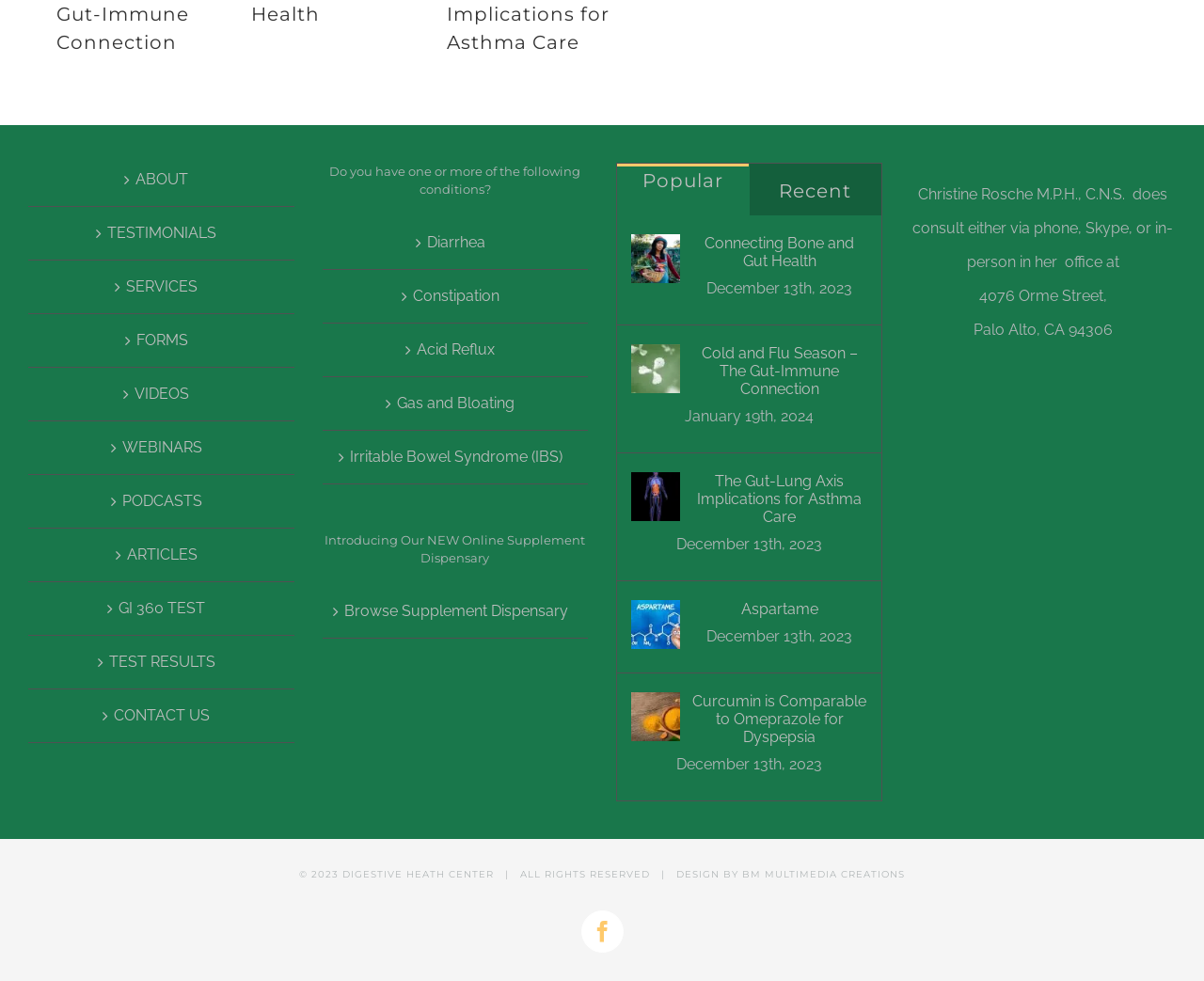Reply to the question with a brief word or phrase: What is the condition mentioned below 'Do you have one or more of the following conditions?'?

Diarrhea